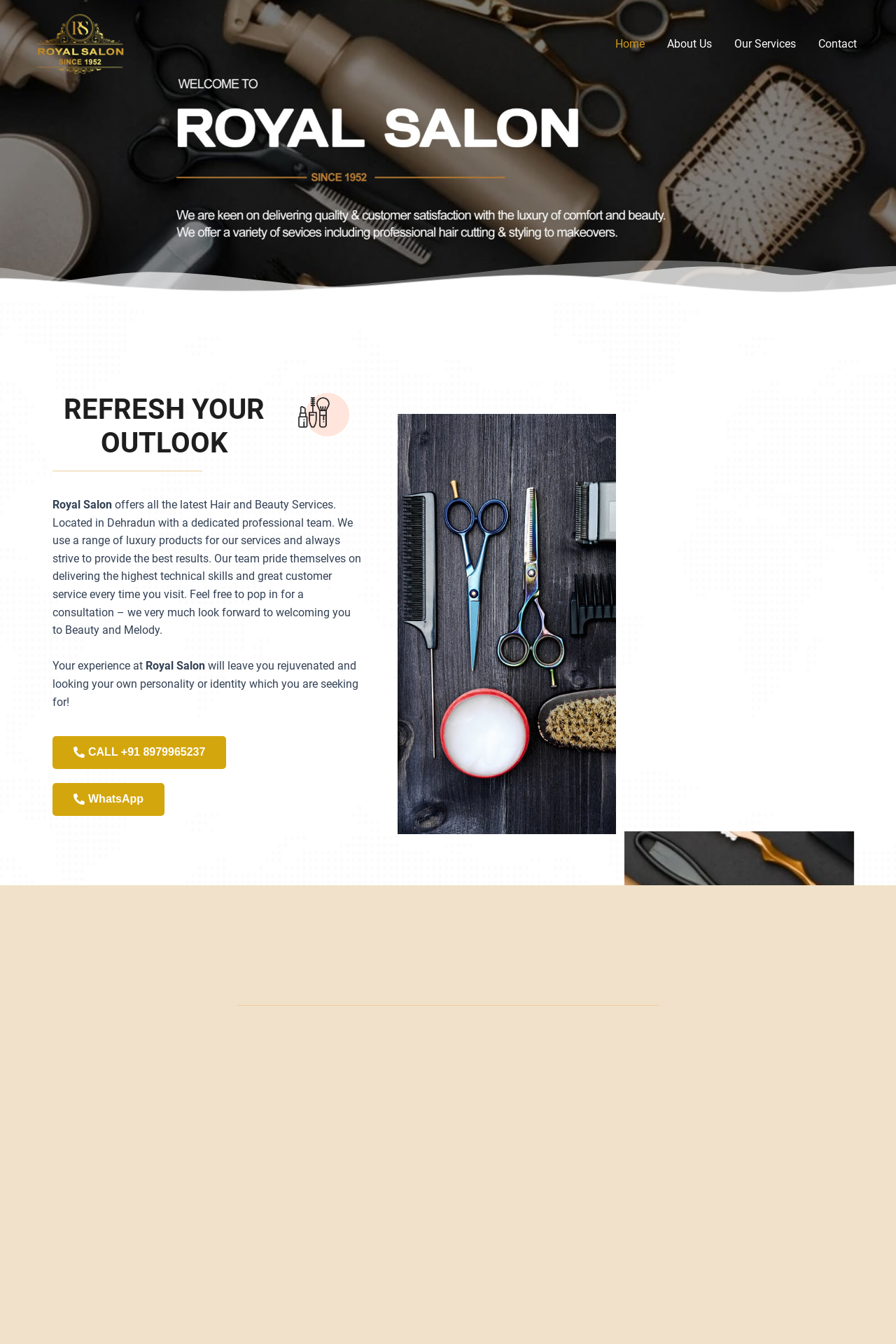Give a detailed account of the webpage, highlighting key information.

The webpage appears to be a website for a salon, Royal Salon, located in Dehradun. At the top left, there is a link to an unknown page. On the top right, there is a navigation menu with four links: Home, About Us, Our Services, and Contact. 

Below the navigation menu, there is a prominent heading "REFRESH YOUR OUTLOOK" in the top left section of the page. Next to it, there is a static text "Royal Salon" followed by a paragraph describing the salon's services and philosophy. The text explains that the salon offers the latest hair and beauty services, uses luxury products, and strives to provide the best results with great customer service.

Further down, there is another static text "Your experience at" followed by a sentence describing the rejuvenating experience one can expect at the salon. Below these texts, there are two links: "CALL +91 8979965237" and "WhatsApp", which likely allow users to contact the salon directly.